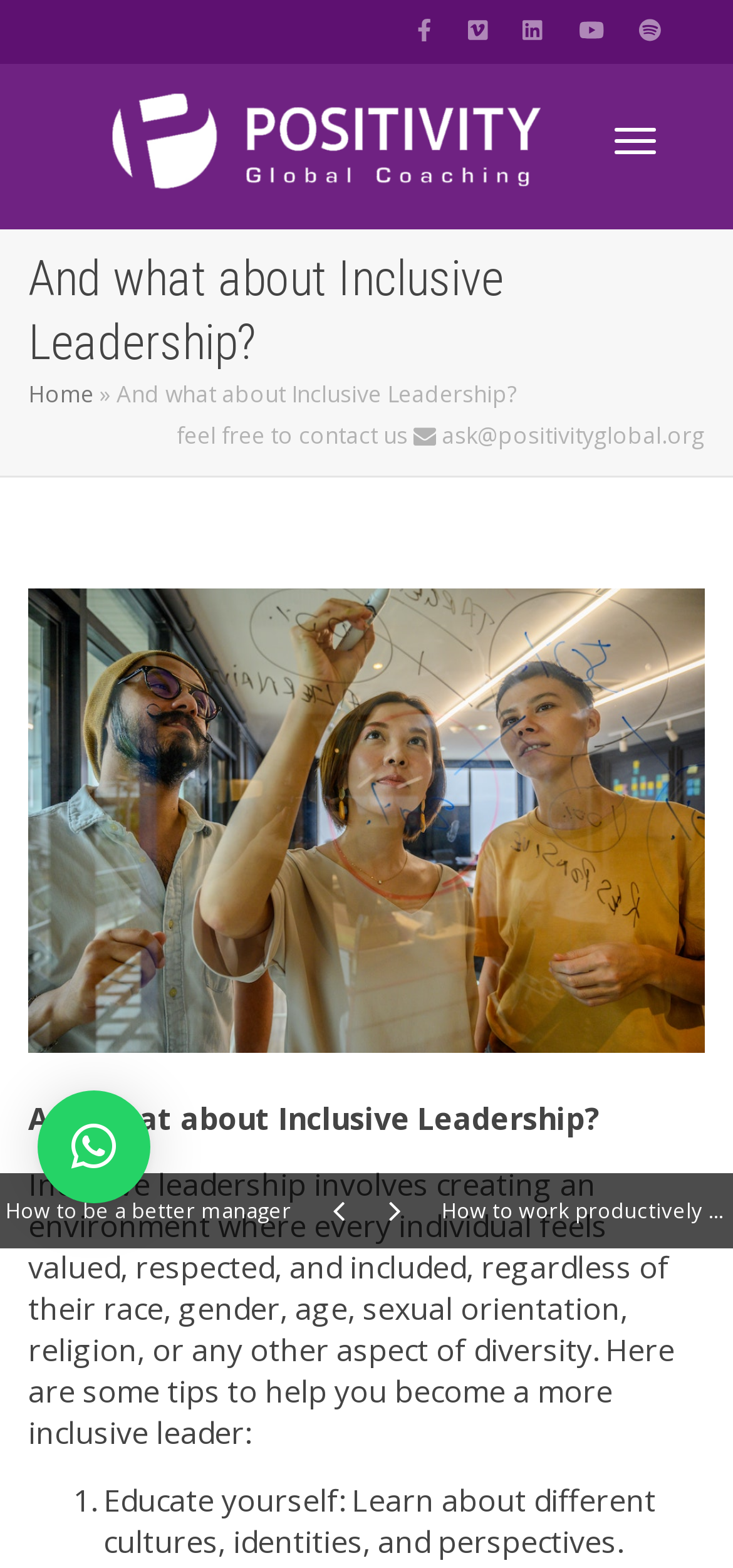Identify the webpage's primary heading and generate its text.

And what about Inclusive Leadership?